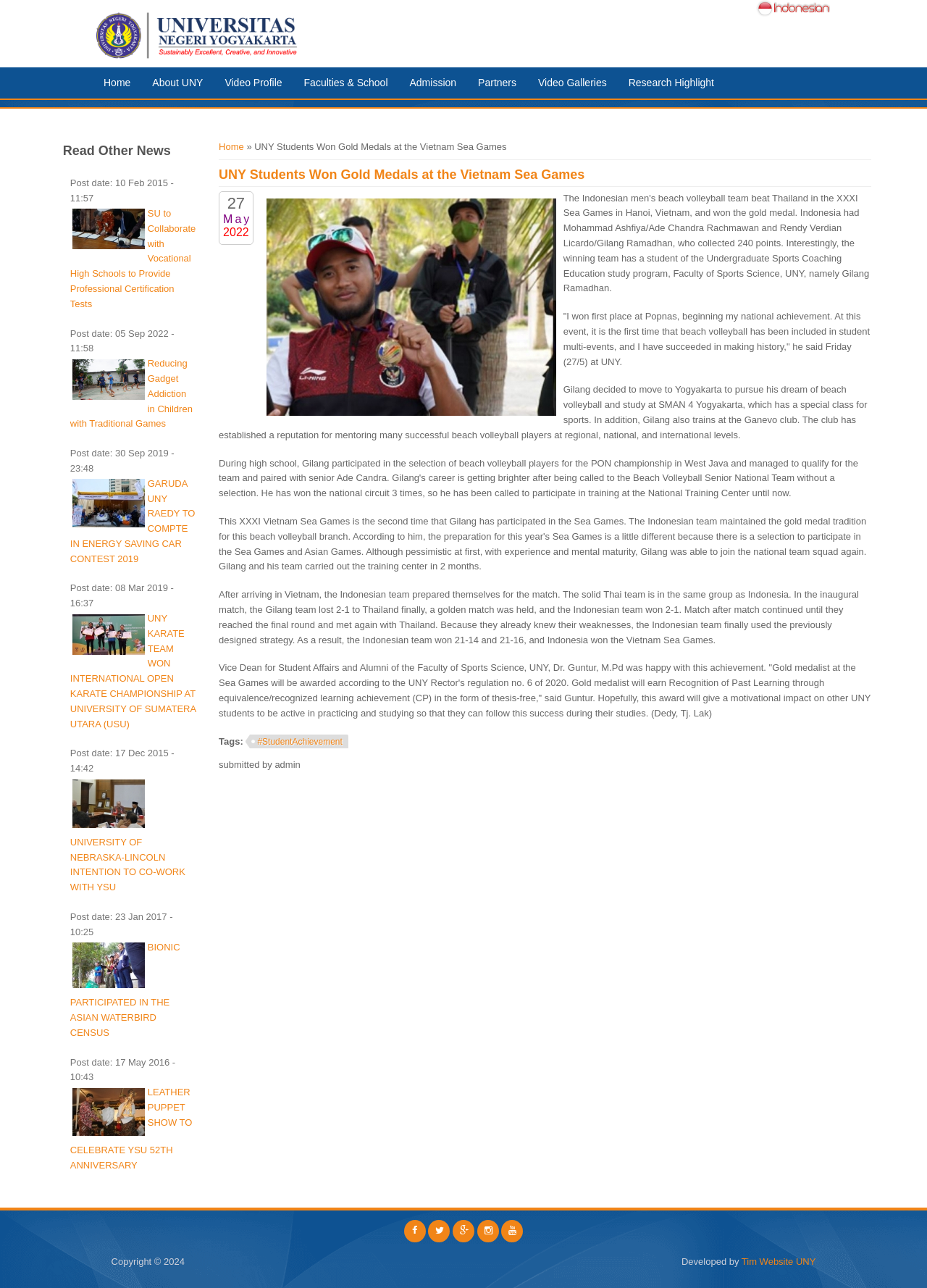Please identify the bounding box coordinates for the region that you need to click to follow this instruction: "Go to Retinoid X Receptors".

None